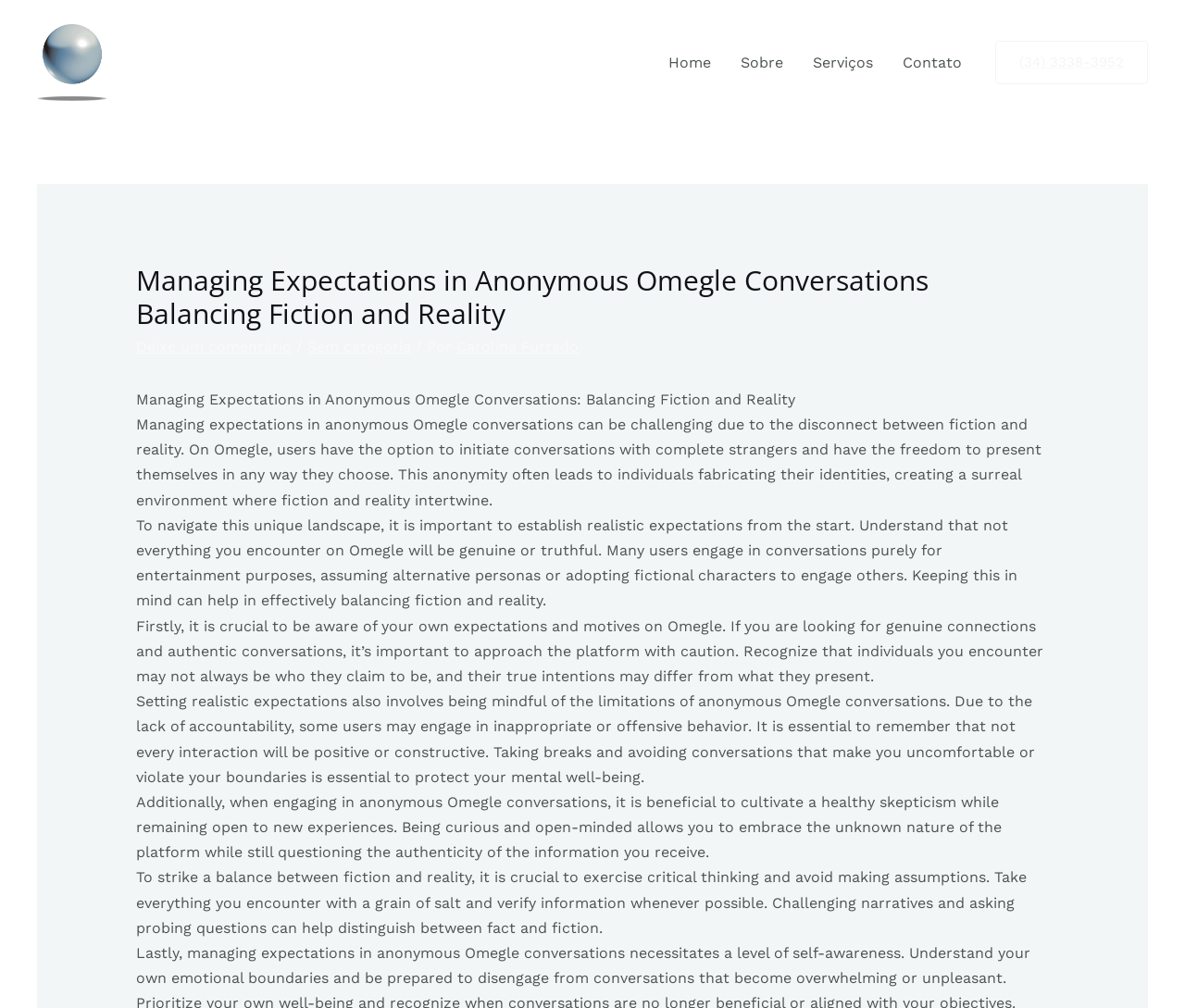Identify the bounding box coordinates of the clickable section necessary to follow the following instruction: "Click on the 'Serviços' link". The coordinates should be presented as four float numbers from 0 to 1, i.e., [left, top, right, bottom].

[0.673, 0.03, 0.749, 0.094]